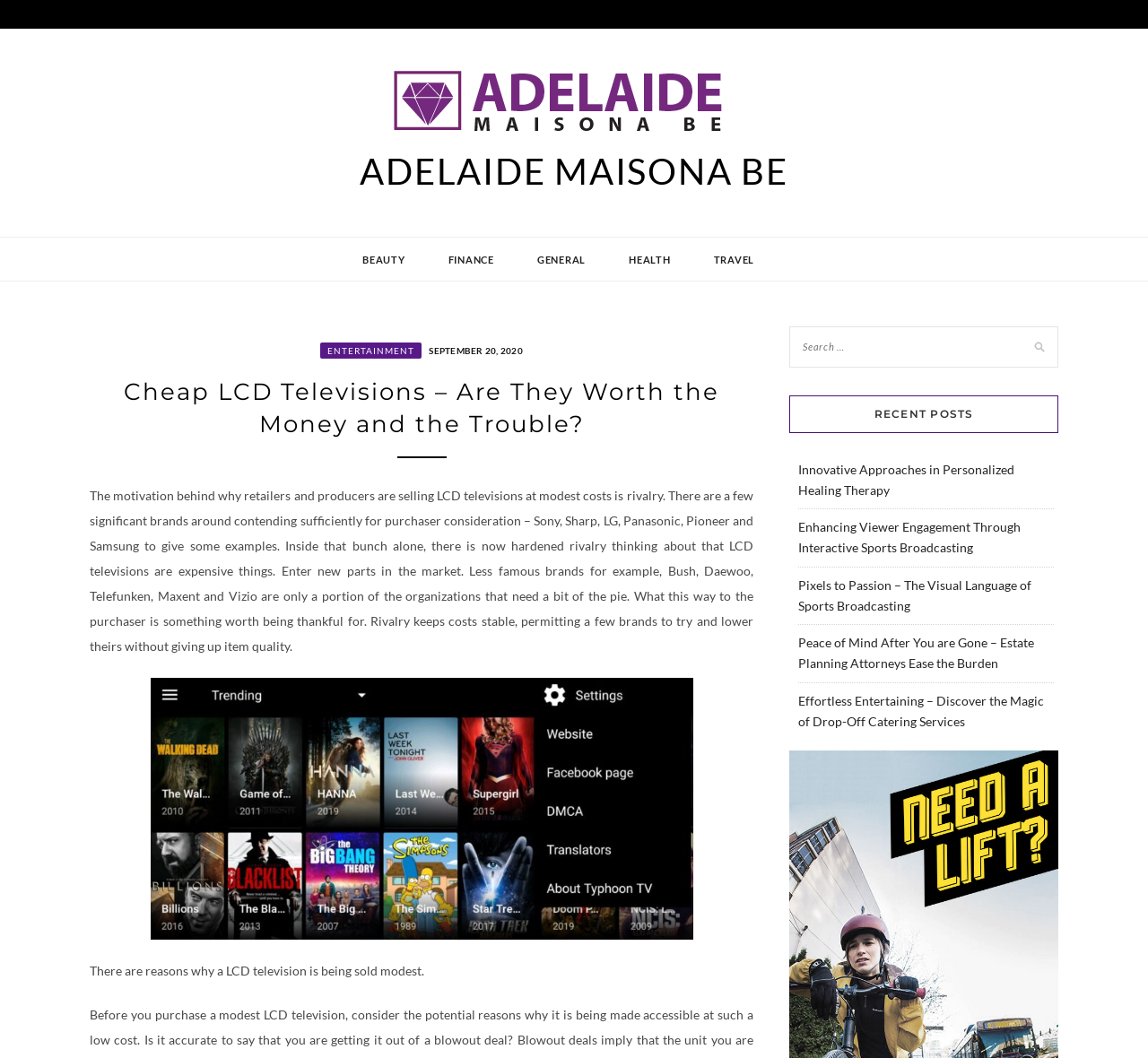Please determine the bounding box coordinates of the section I need to click to accomplish this instruction: "Learn about 'Hair Care Professionals'".

None